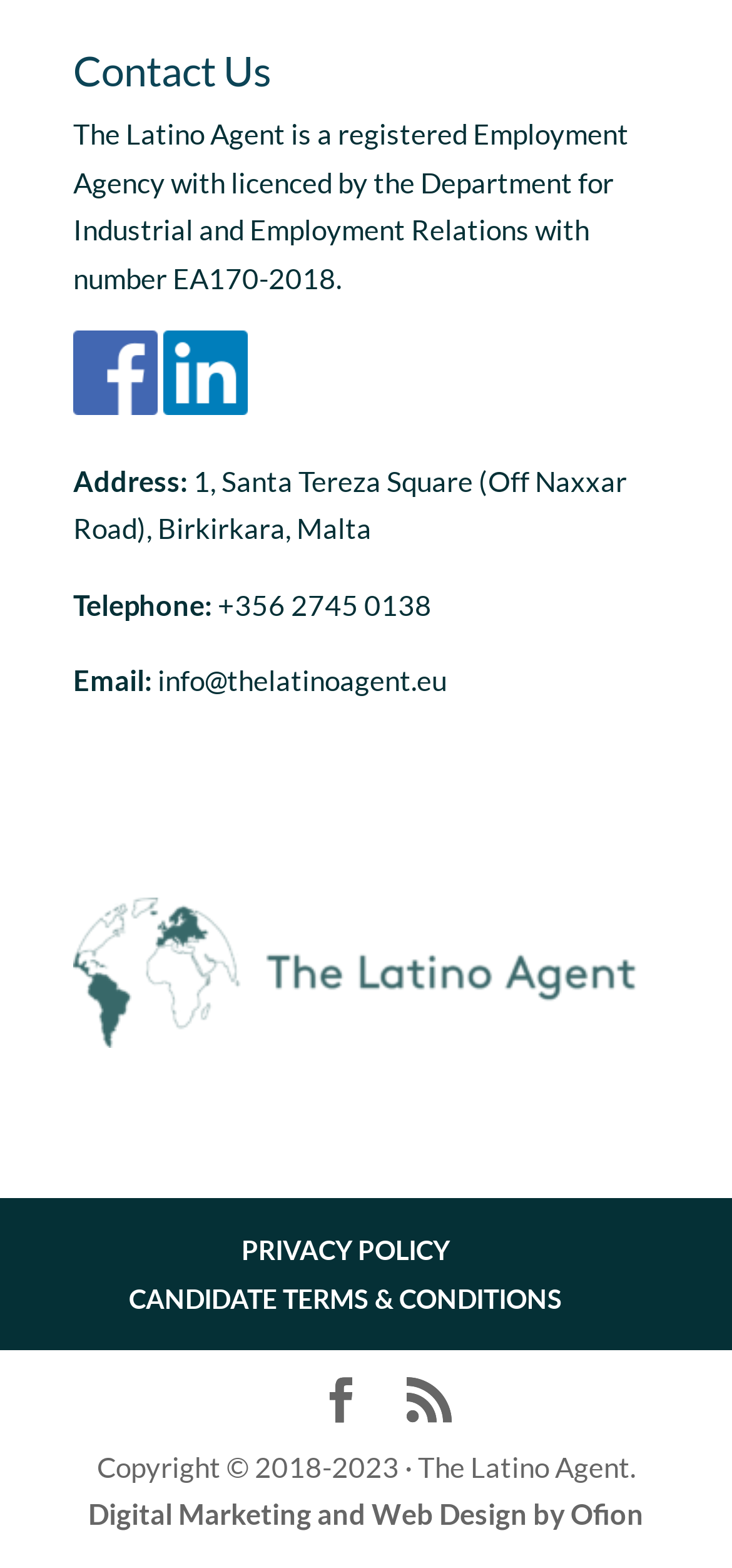Look at the image and answer the question in detail:
What is the copyright year range?

The copyright year range can be found in the static text 'Copyright © 2018-2023 · The Latino Agent.' which is located at the bottom of the webpage.